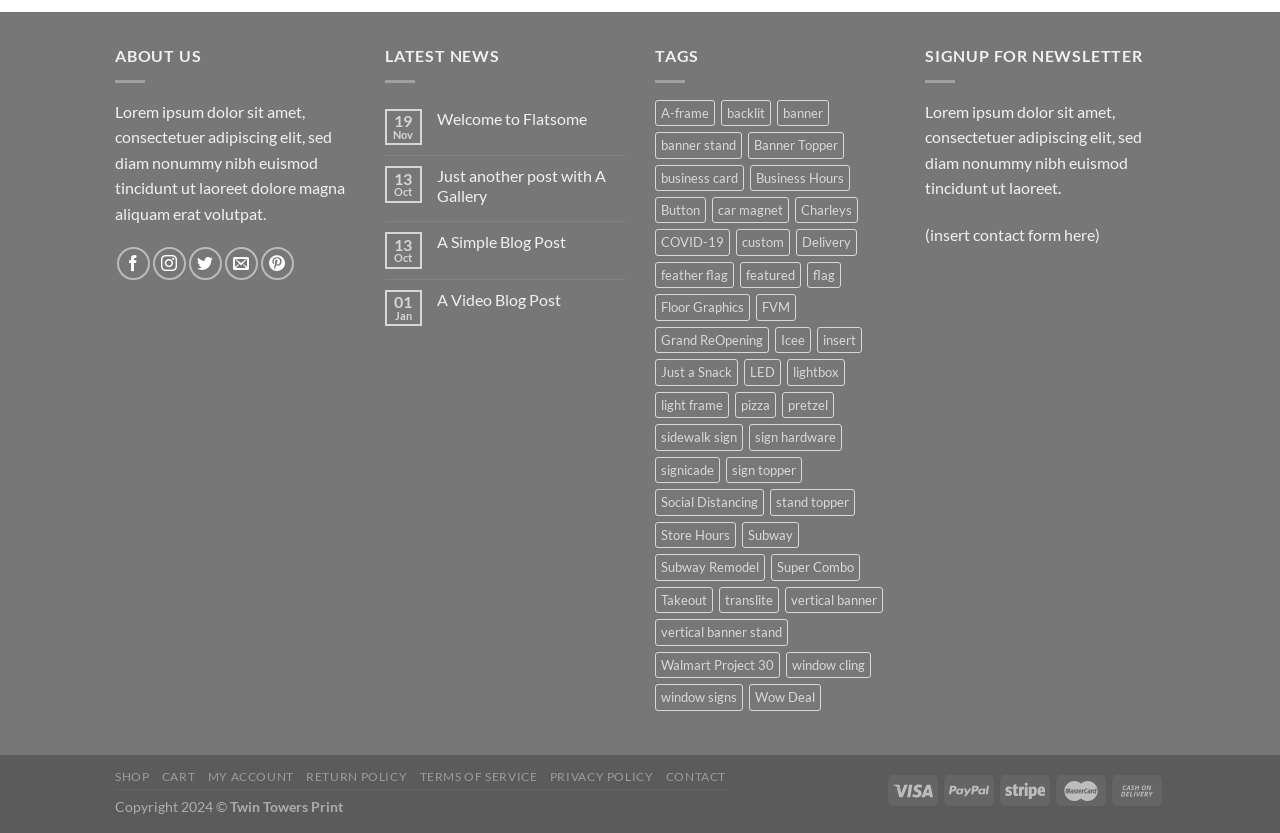Please give the bounding box coordinates of the area that should be clicked to fulfill the following instruction: "visit the SHOP page". The coordinates should be in the format of four float numbers from 0 to 1, i.e., [left, top, right, bottom].

[0.09, 0.923, 0.117, 0.941]